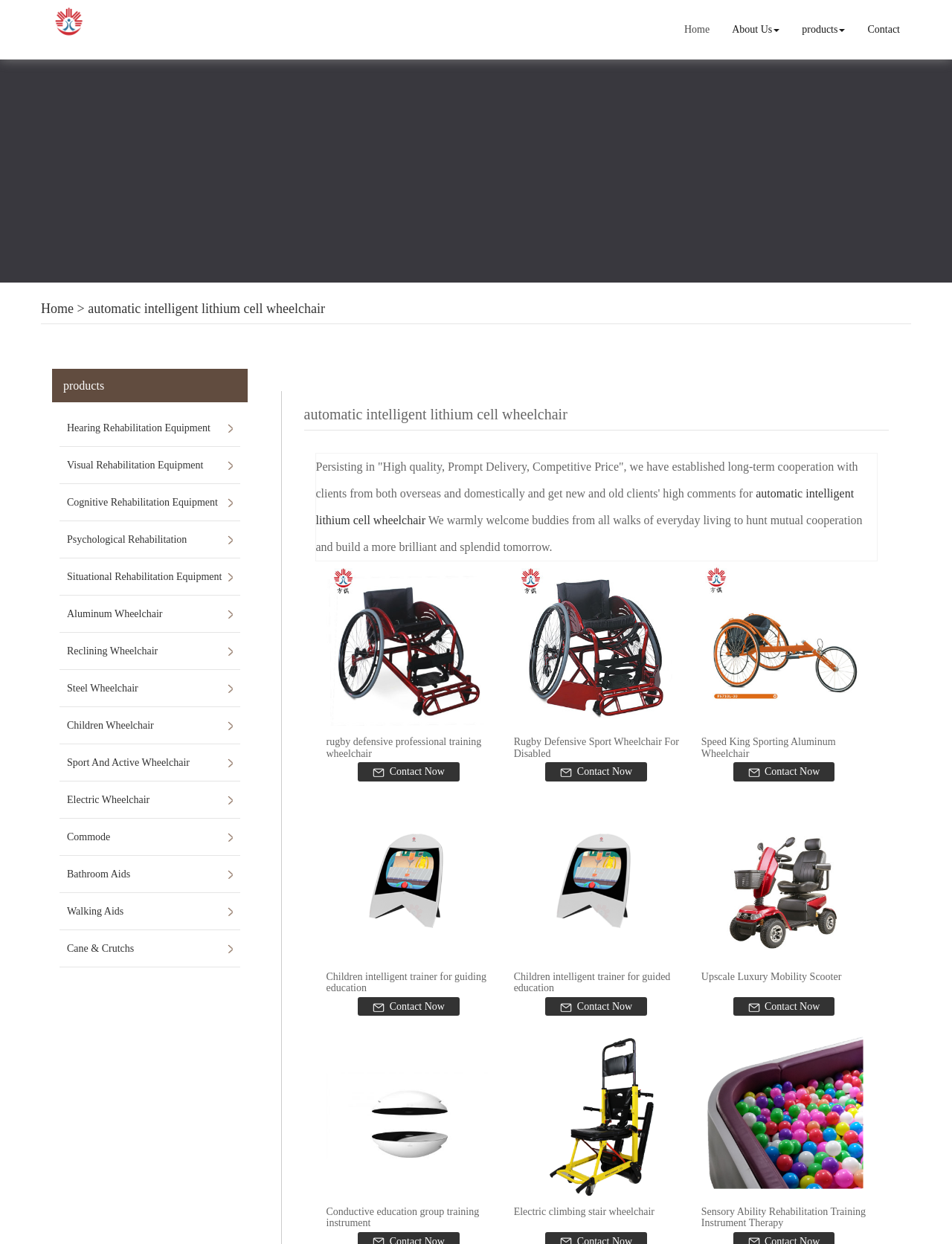Please predict the bounding box coordinates of the element's region where a click is necessary to complete the following instruction: "View automatic intelligent lithium cell wheelchair". The coordinates should be represented by four float numbers between 0 and 1, i.e., [left, top, right, bottom].

[0.092, 0.242, 0.341, 0.254]